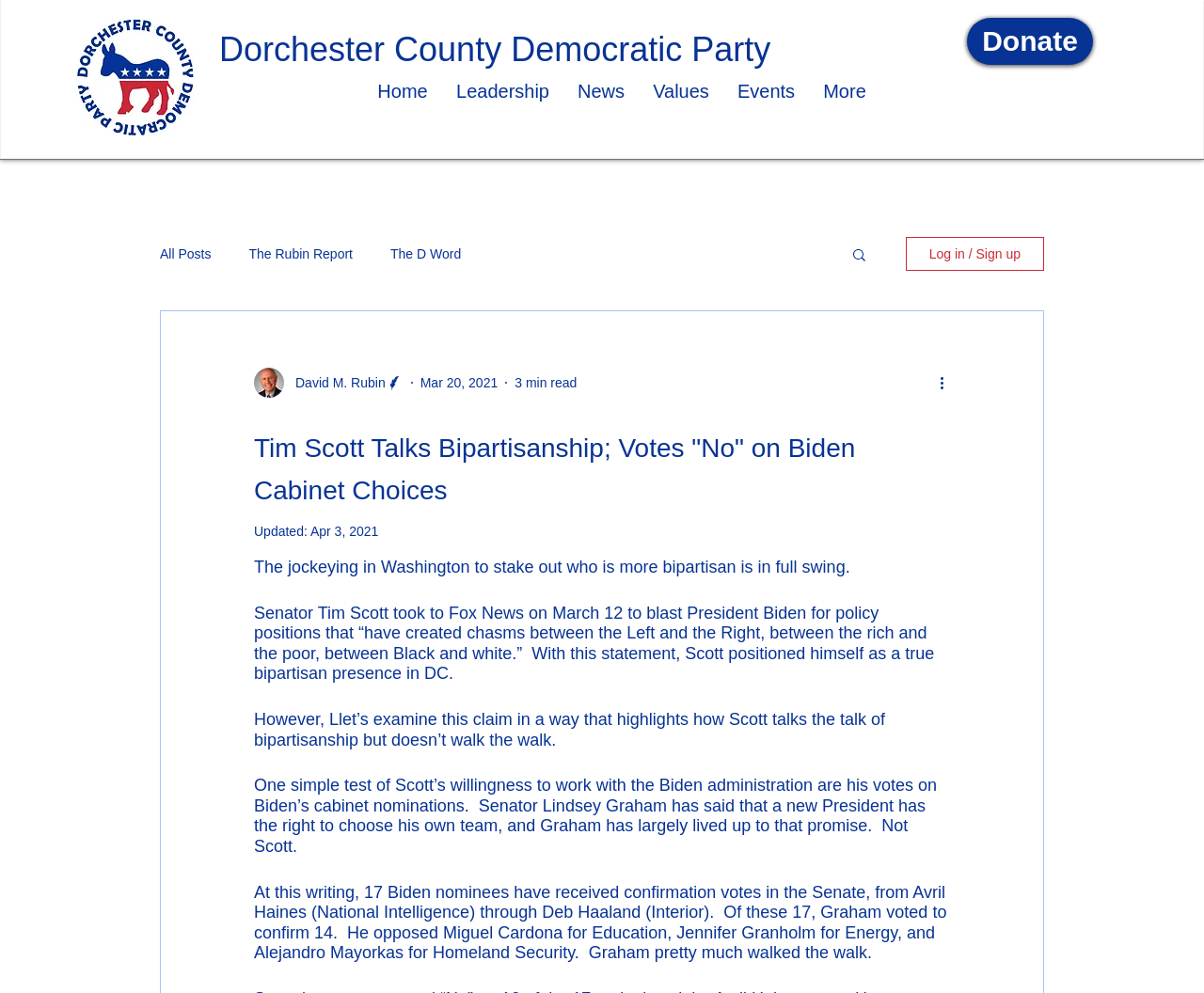Please indicate the bounding box coordinates of the element's region to be clicked to achieve the instruction: "Search for a topic". Provide the coordinates as four float numbers between 0 and 1, i.e., [left, top, right, bottom].

None